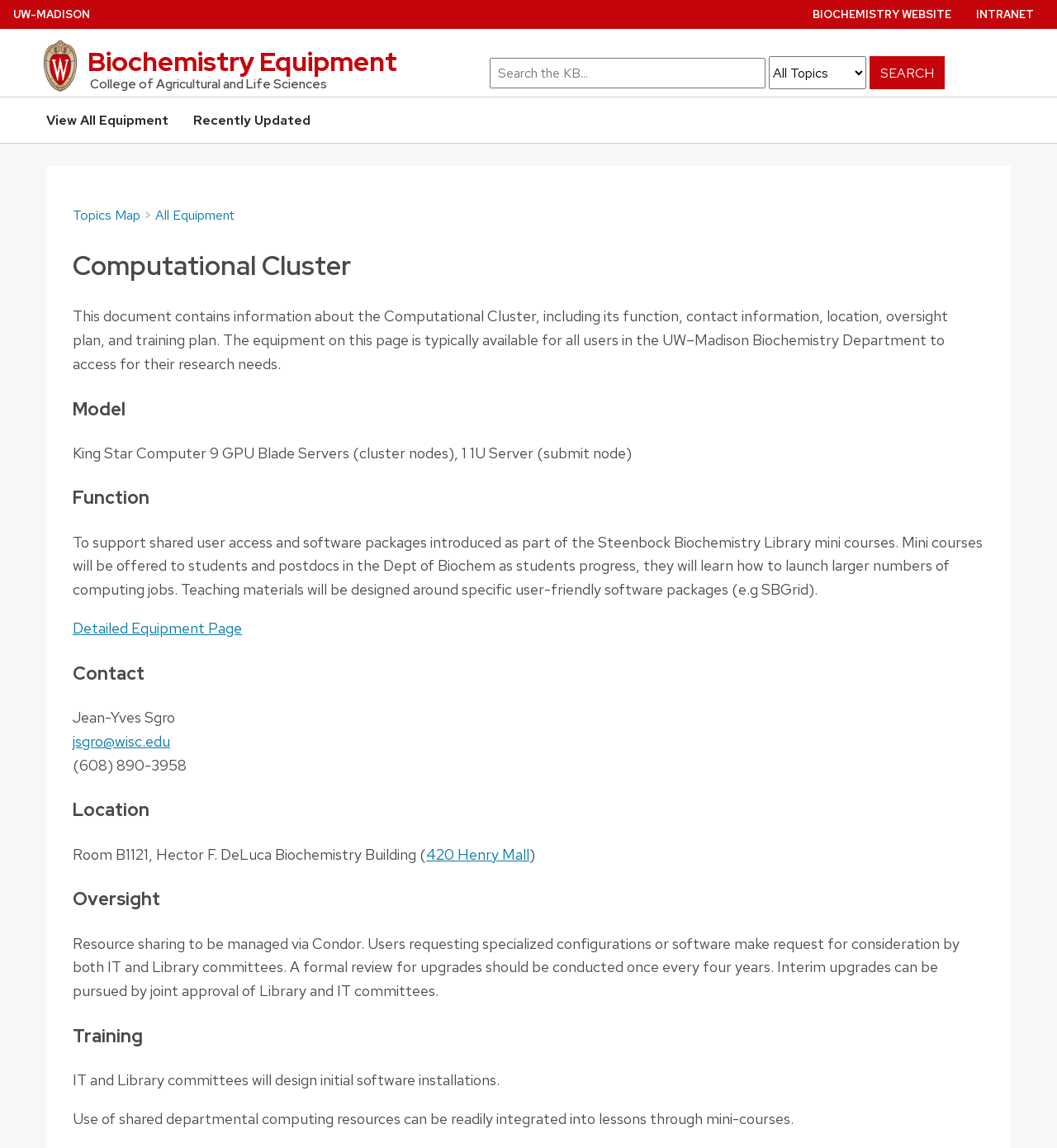Please predict the bounding box coordinates of the element's region where a click is necessary to complete the following instruction: "Select a topic". The coordinates should be represented by four float numbers between 0 and 1, i.e., [left, top, right, bottom].

[0.727, 0.049, 0.82, 0.078]